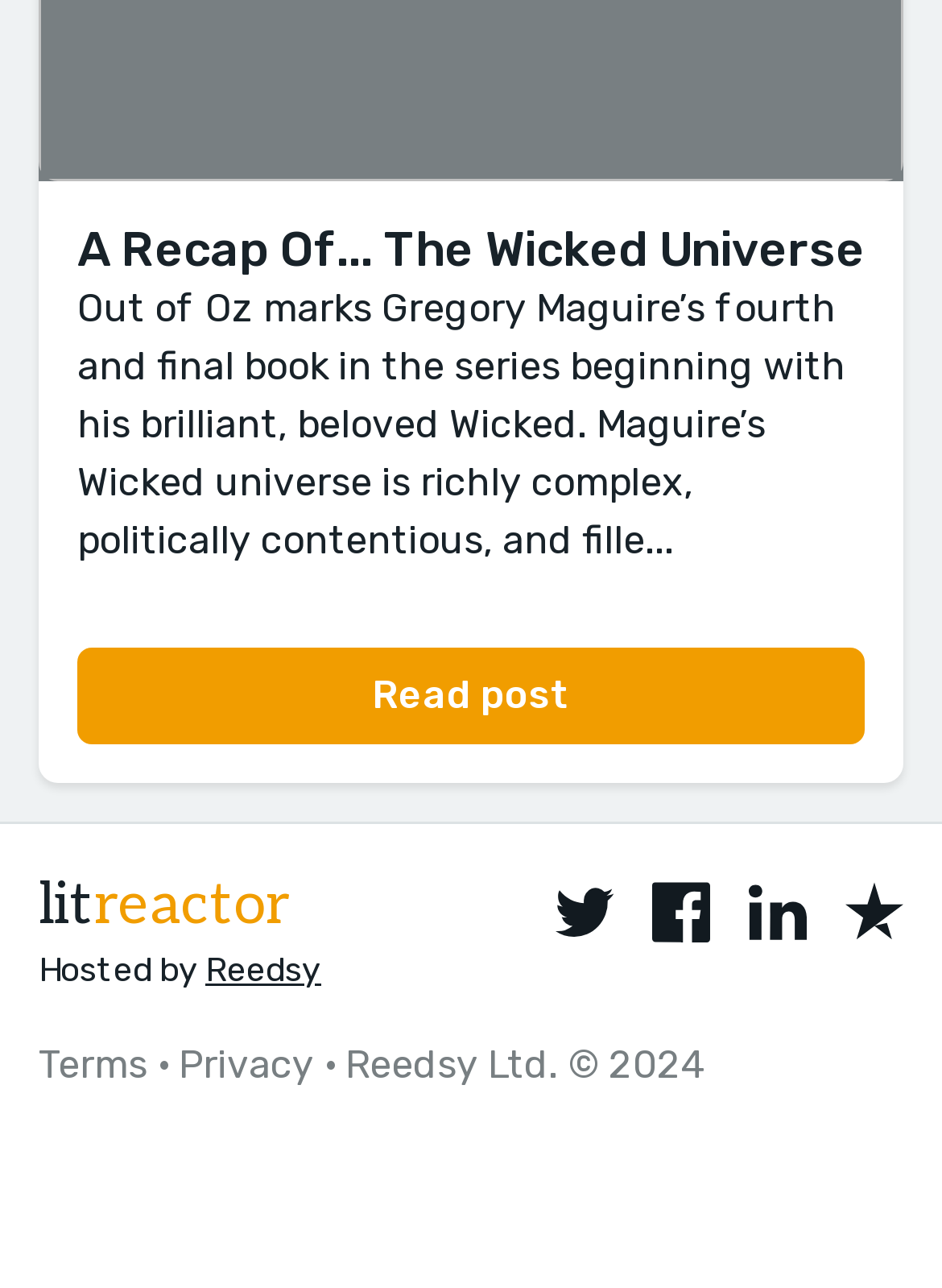Can you find the bounding box coordinates for the element to click on to achieve the instruction: "View Trustpilot"?

[0.897, 0.684, 0.959, 0.732]